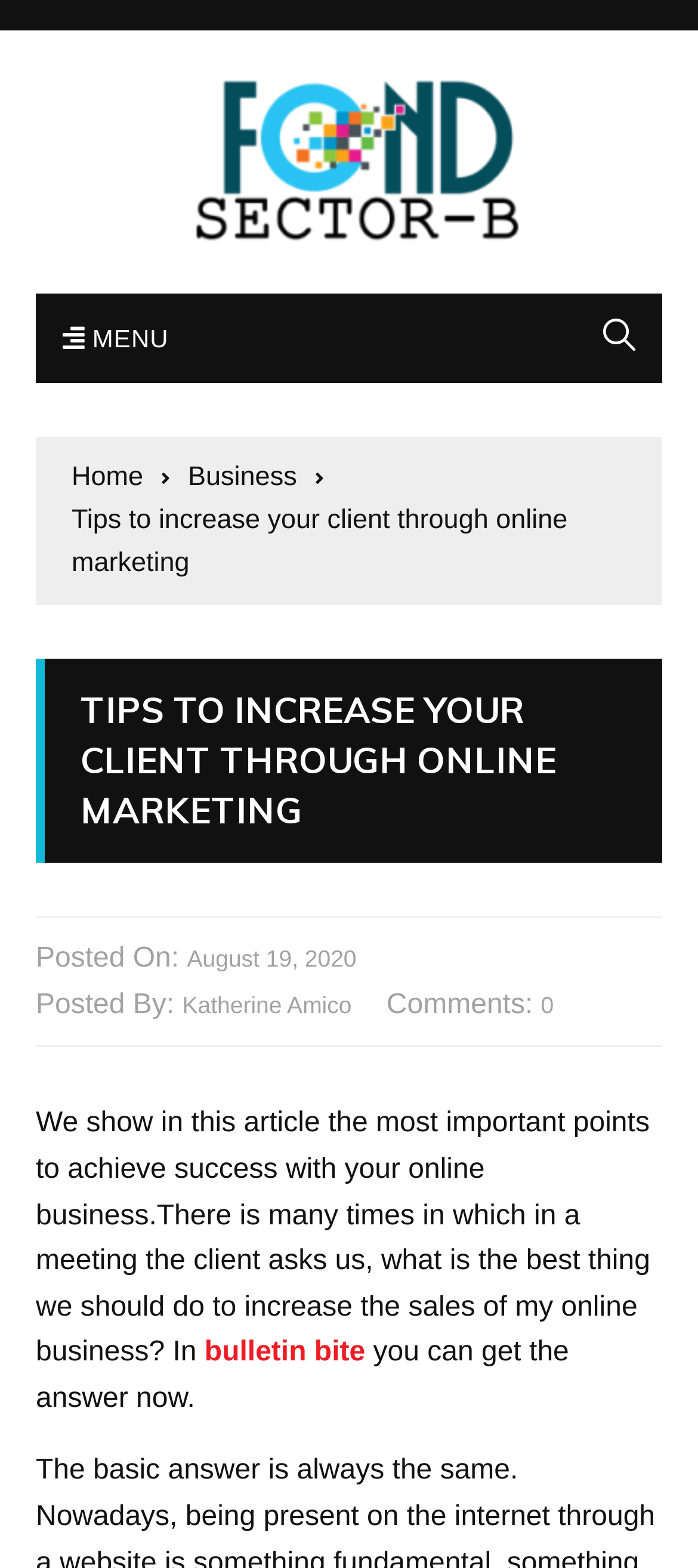What is the name of the website?
From the details in the image, provide a complete and detailed answer to the question.

The name of the website can be found in the top-left corner of the webpage, where it says 'Fond Sector B' with an image and a link.